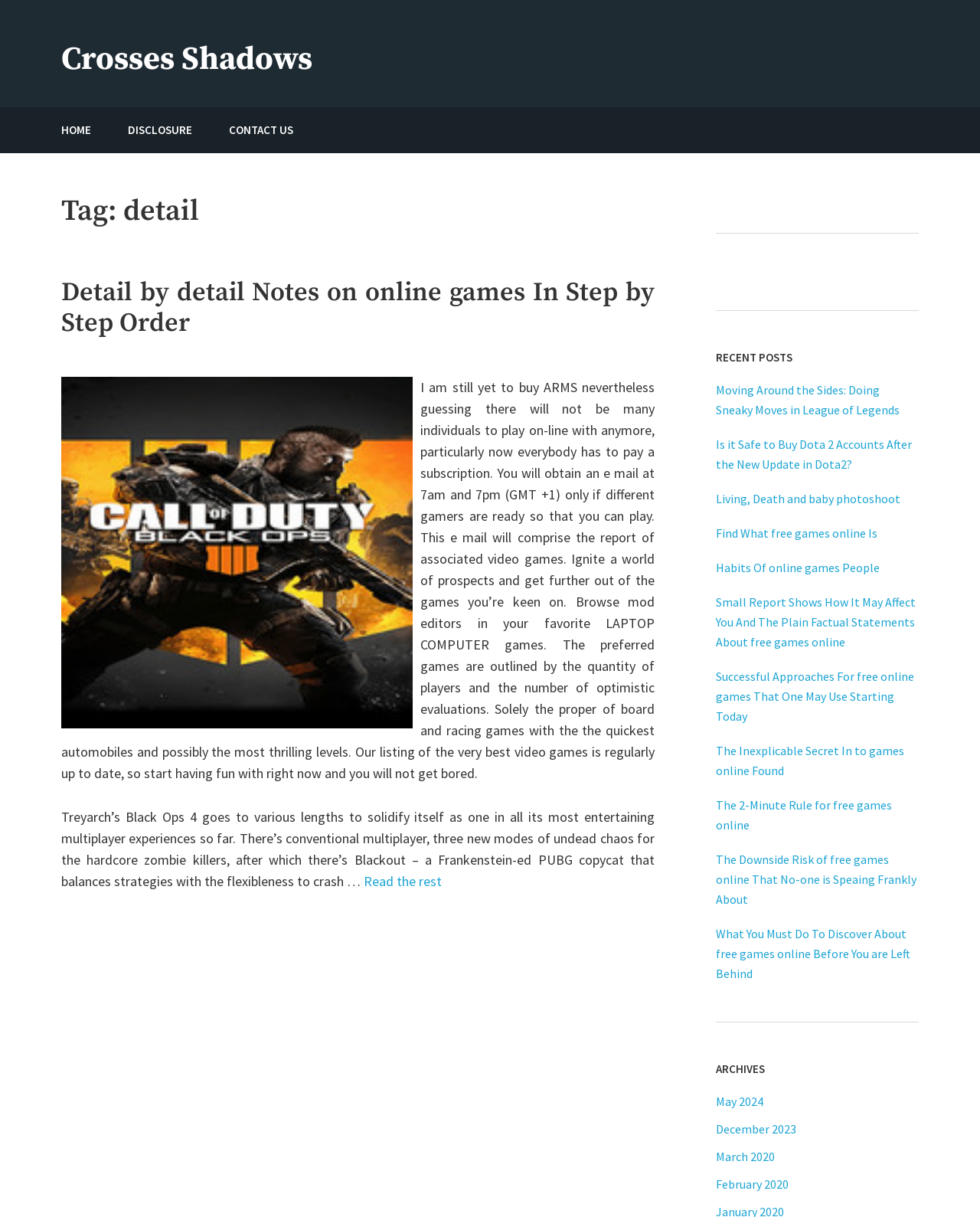Answer the question using only a single word or phrase: 
What type of content is presented in the article 'Detail by detail Notes on online games In Step by Step Order'?

notes on online games